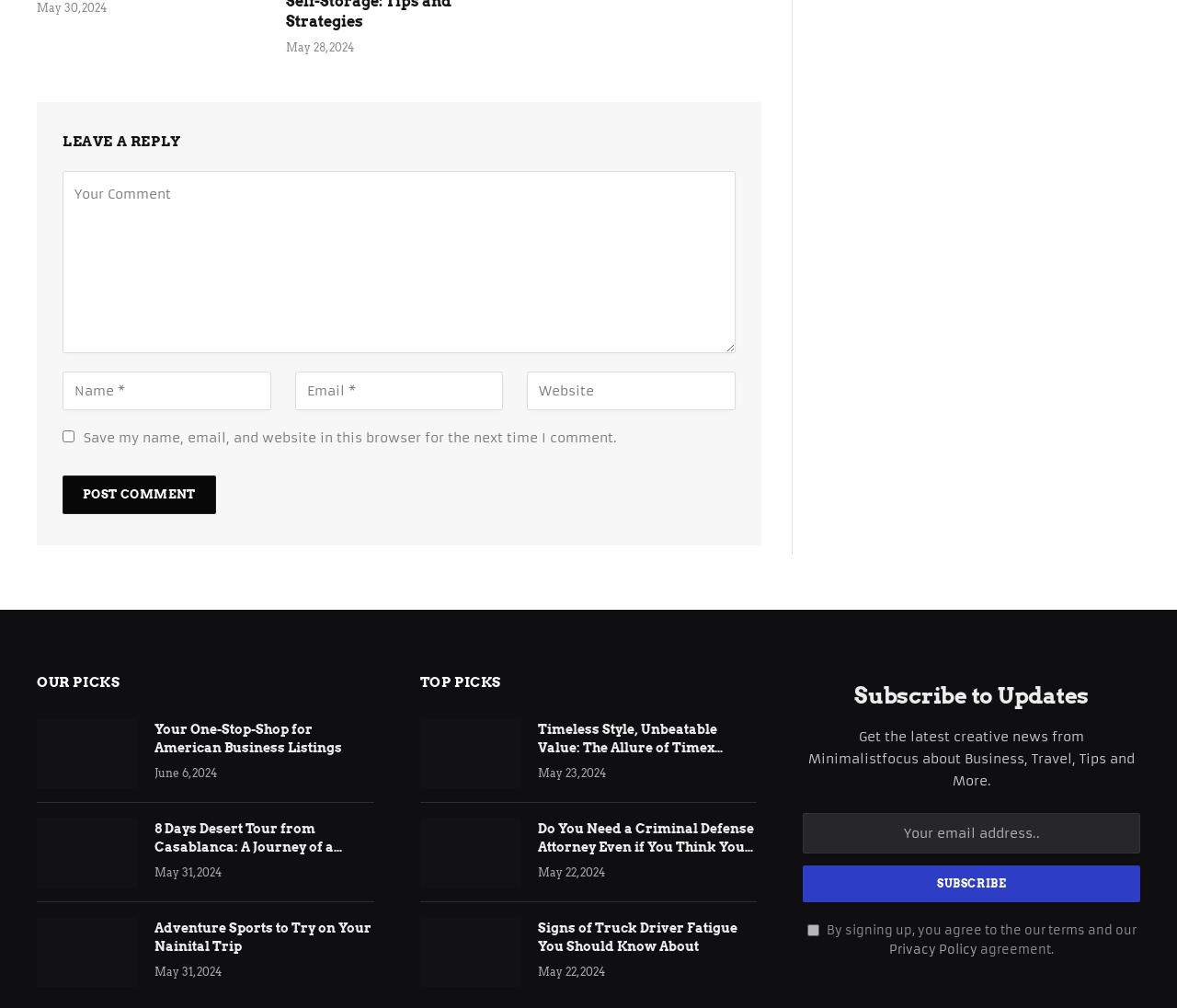Please locate the bounding box coordinates of the element that should be clicked to achieve the given instruction: "Read article about American Business Listings".

[0.031, 0.712, 0.117, 0.782]